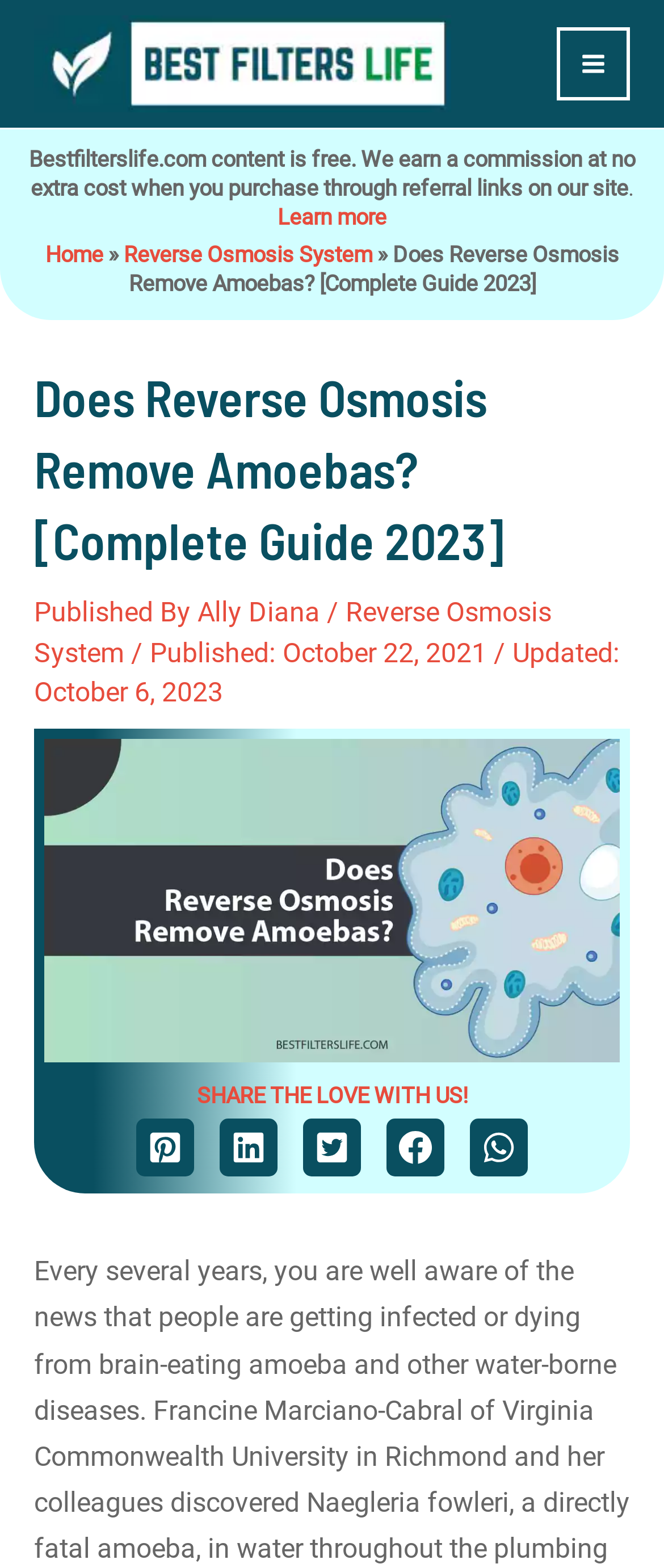What is the topic of the article?
Give a single word or phrase as your answer by examining the image.

Reverse Osmosis